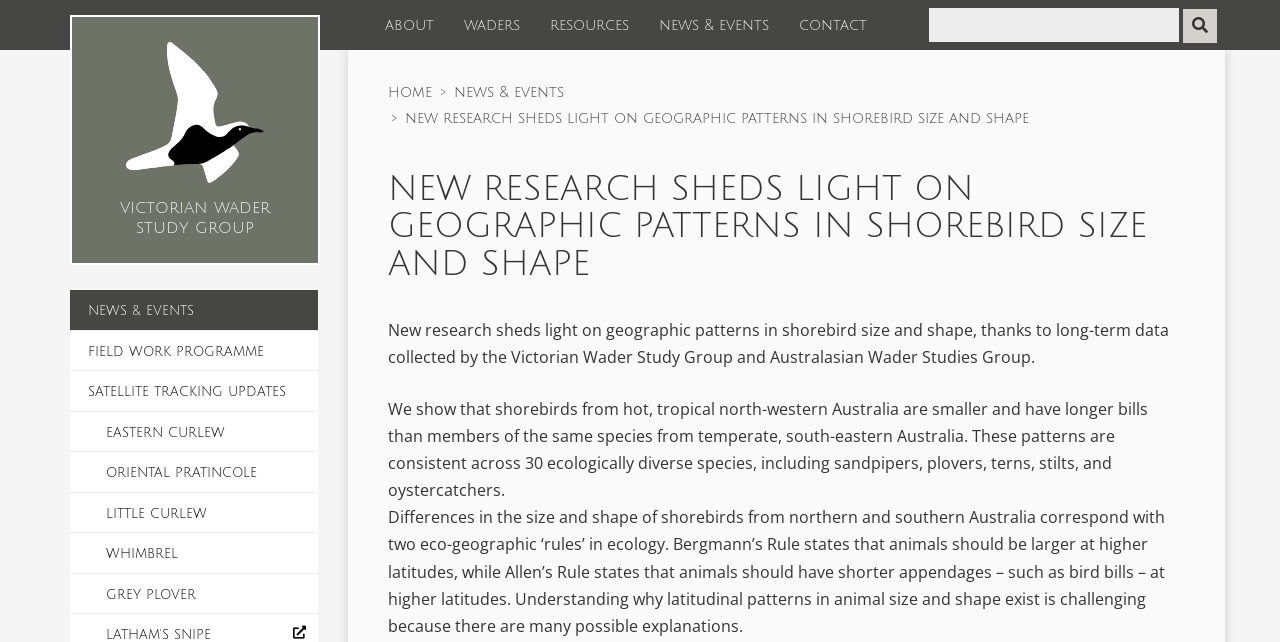Offer a meticulous caption that includes all visible features of the webpage.

This webpage is about the Victorian Wader Study Group, with a focus on new research about geographic patterns in shorebird size and shape. At the top left, there is a link to the group's homepage, accompanied by a small image of the group's logo. Below this, there is a row of links to different sections of the website, including "about", "waders", "resources", "news & events", and "contact".

On the right side of the page, there is a search bar with a magnifying glass icon. Above this, there are several links to news articles, including "NEWS & EVENTS", "FIELD WORK PROGRAMME", and "SATELLITE TRACKING UPDATES", followed by links to specific bird species such as "EASTERN CURLEW" and "WHIMBREL".

The main content of the page is a news article about the research, with a heading that matches the title of the webpage. The article is divided into three paragraphs, which describe the research findings and their significance. The text explains that the research shows that shorebirds from hot, tropical north-western Australia are smaller and have longer bills than those from temperate, south-eastern Australia, and that these patterns are consistent across 30 species of birds. The article also discusses the implications of these findings in relation to two ecological "rules" about animal size and shape.